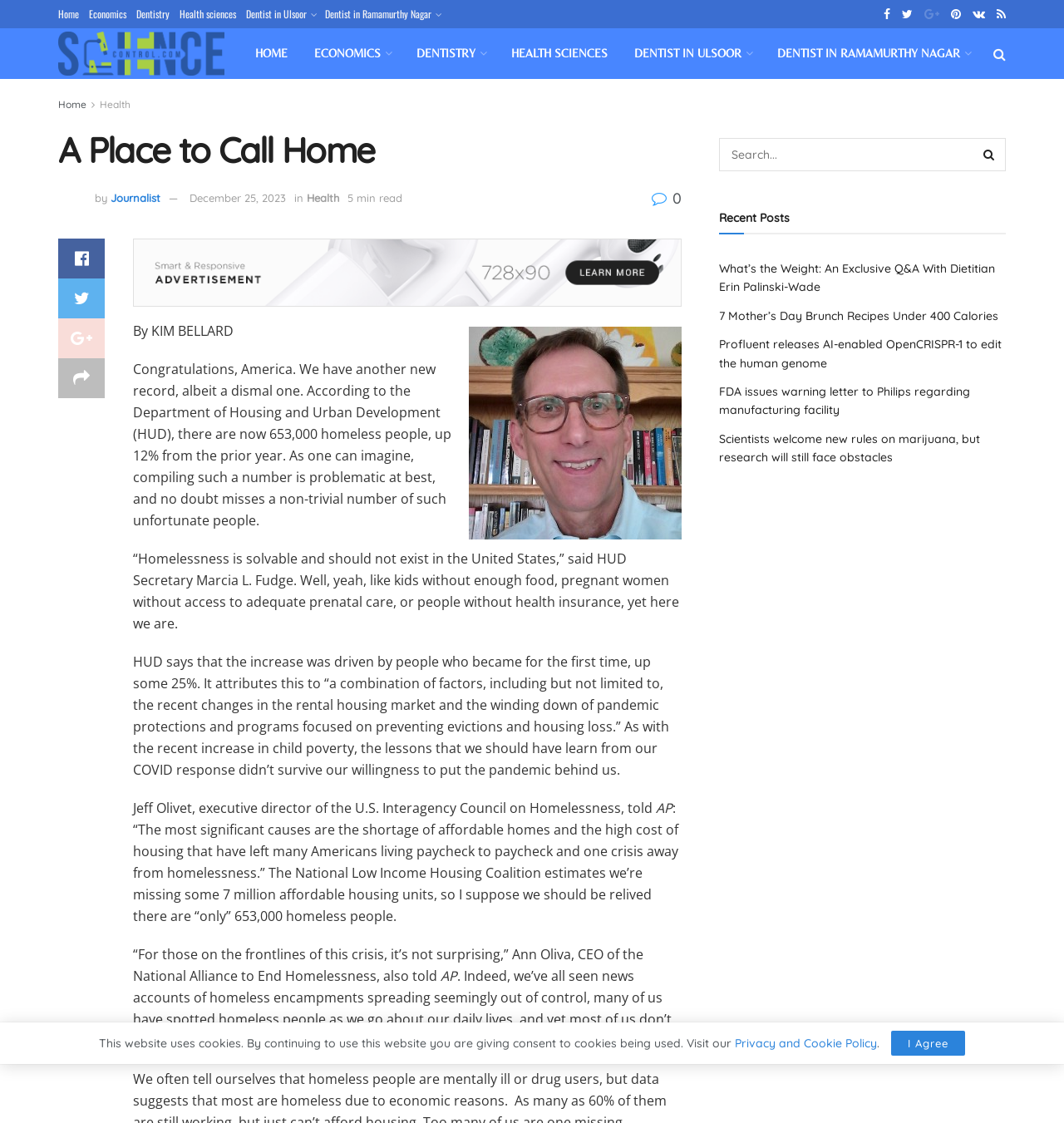Indicate the bounding box coordinates of the element that must be clicked to execute the instruction: "Click the 'Dentist in Ulsoor' link". The coordinates should be given as four float numbers between 0 and 1, i.e., [left, top, right, bottom].

[0.231, 0.0, 0.296, 0.025]